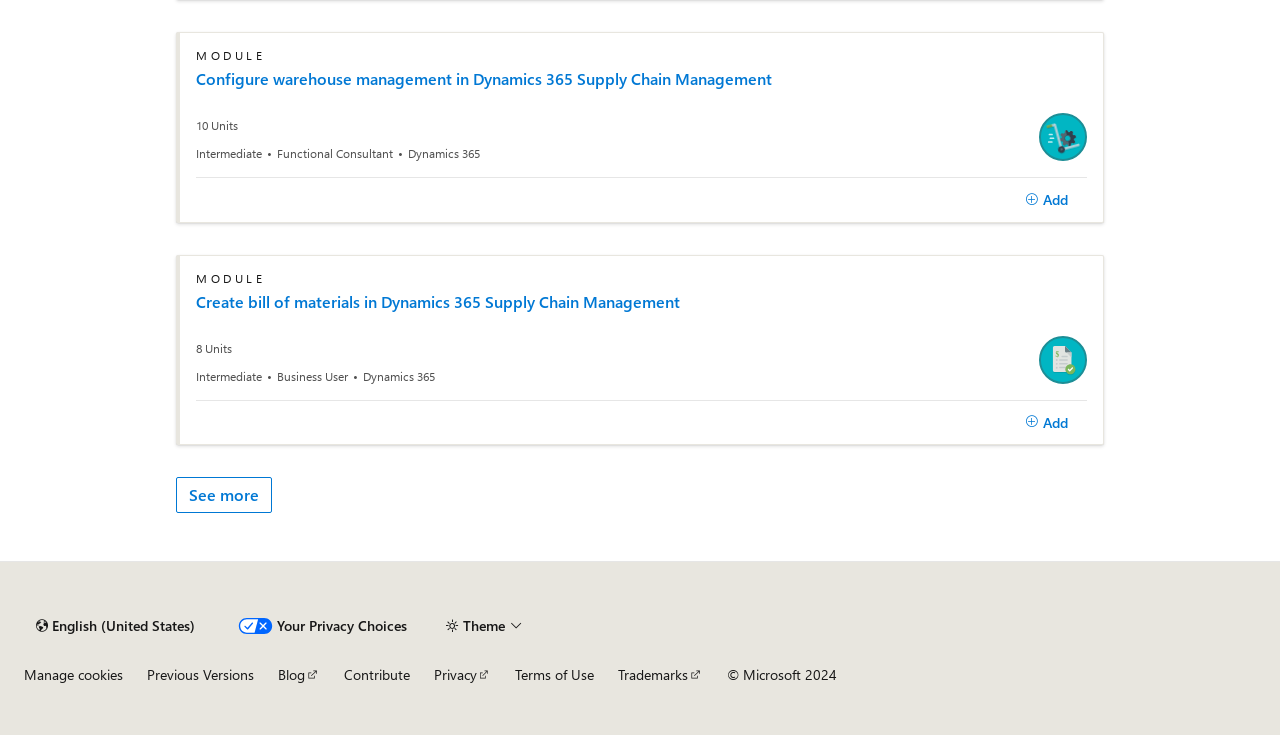What is the level of the second article?
Using the image, answer in one word or phrase.

Intermediate